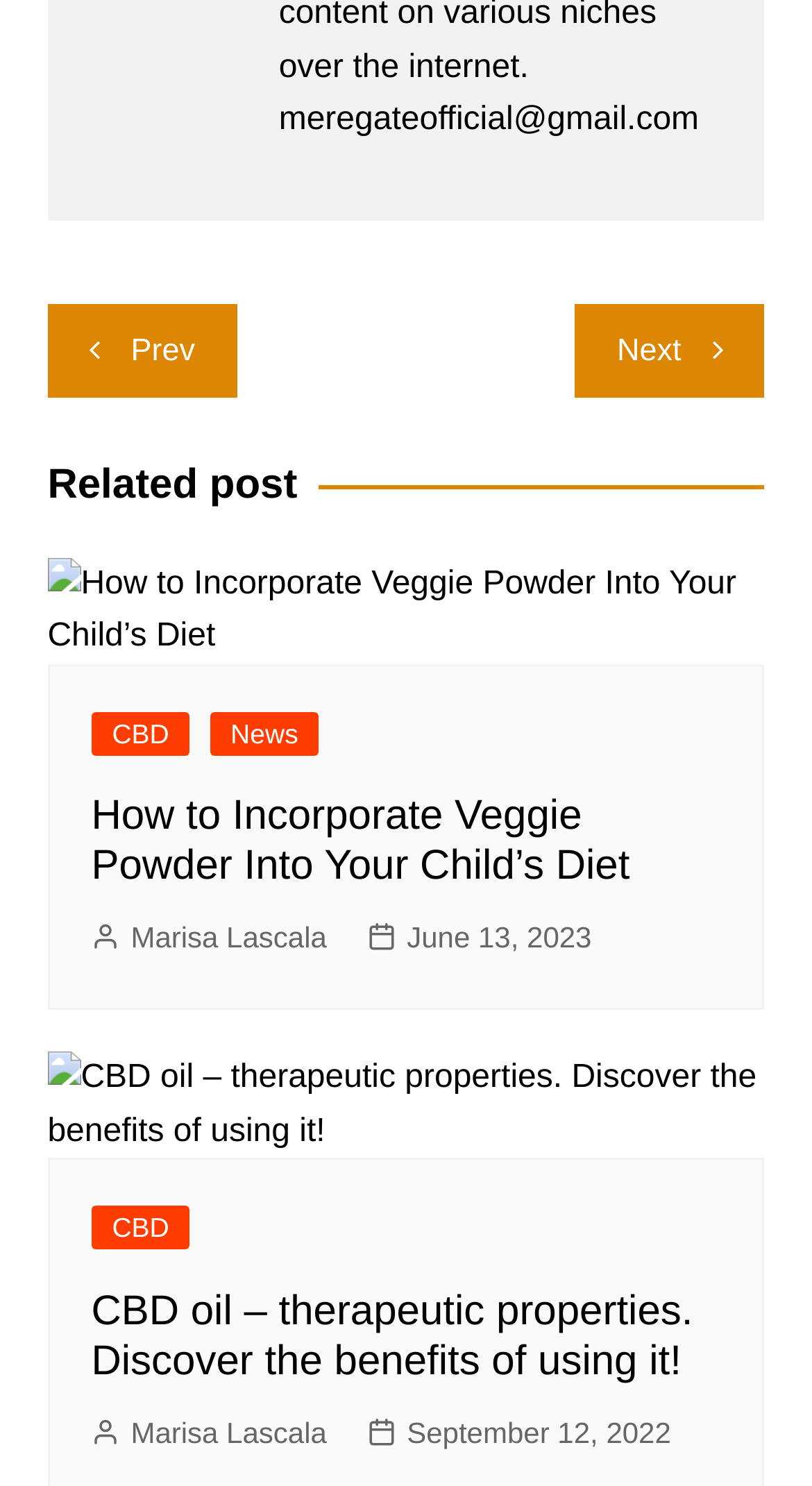What is the date of the first post?
Identify the answer in the screenshot and reply with a single word or phrase.

June 13, 2023